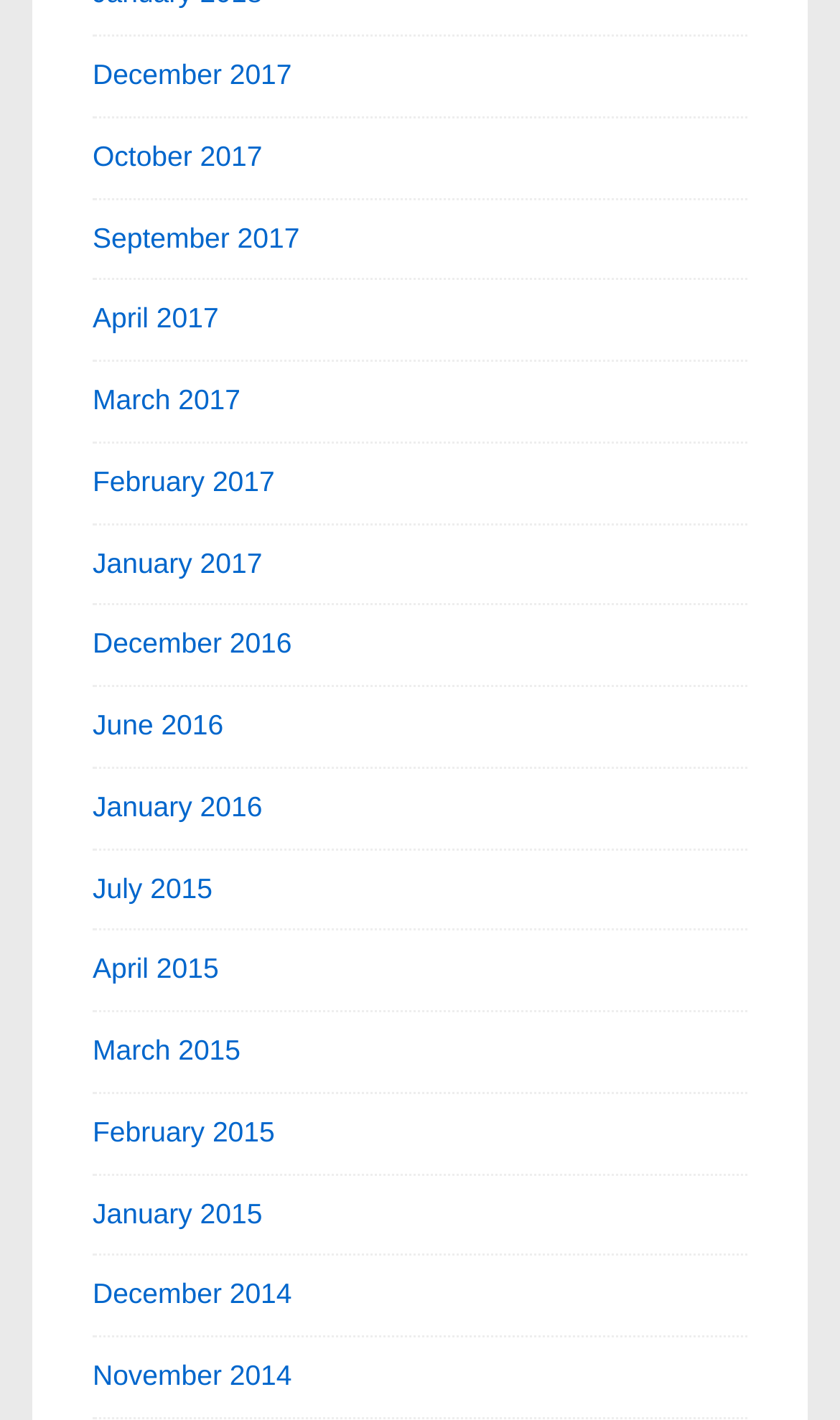Are there any links for the year 2018?
Look at the image and provide a short answer using one word or a phrase.

No